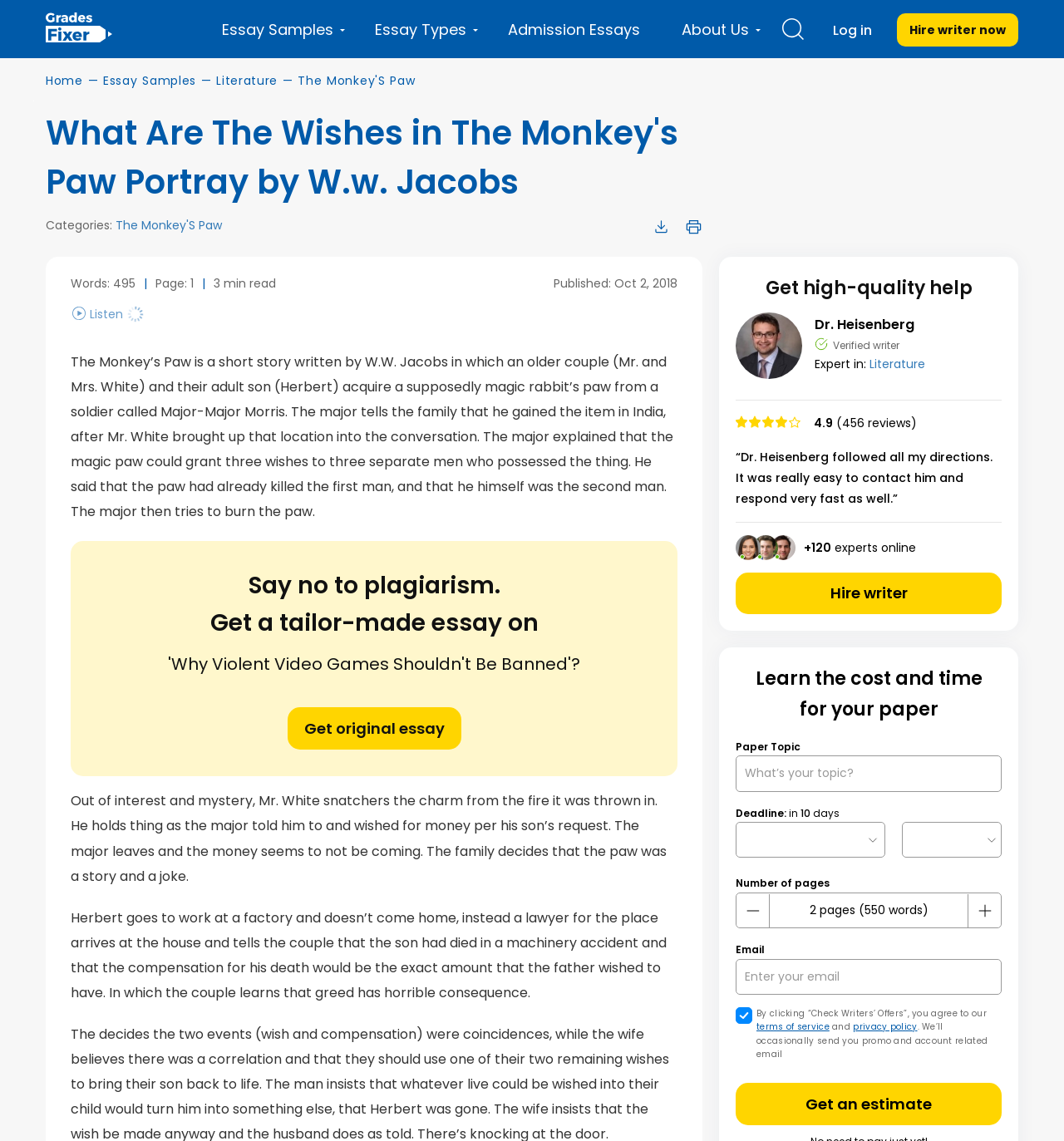Bounding box coordinates must be specified in the format (top-left x, top-left y, bottom-right x, bottom-right y). All values should be floating point numbers between 0 and 1. What are the bounding box coordinates of the UI element described as: aria-label="mines button"

[0.692, 0.783, 0.723, 0.813]